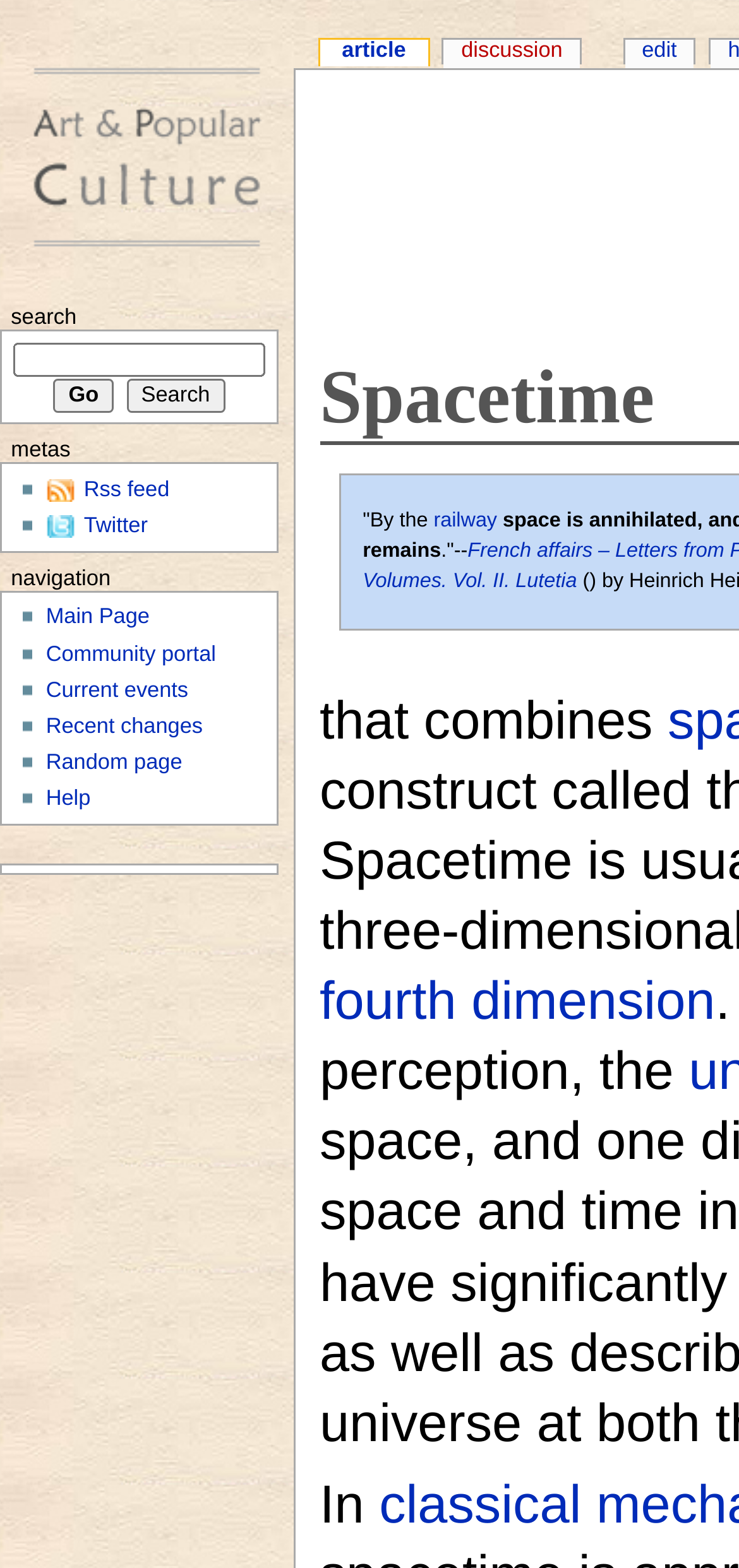Please find the bounding box coordinates of the clickable region needed to complete the following instruction: "view the current events". The bounding box coordinates must consist of four float numbers between 0 and 1, i.e., [left, top, right, bottom].

[0.062, 0.431, 0.375, 0.452]